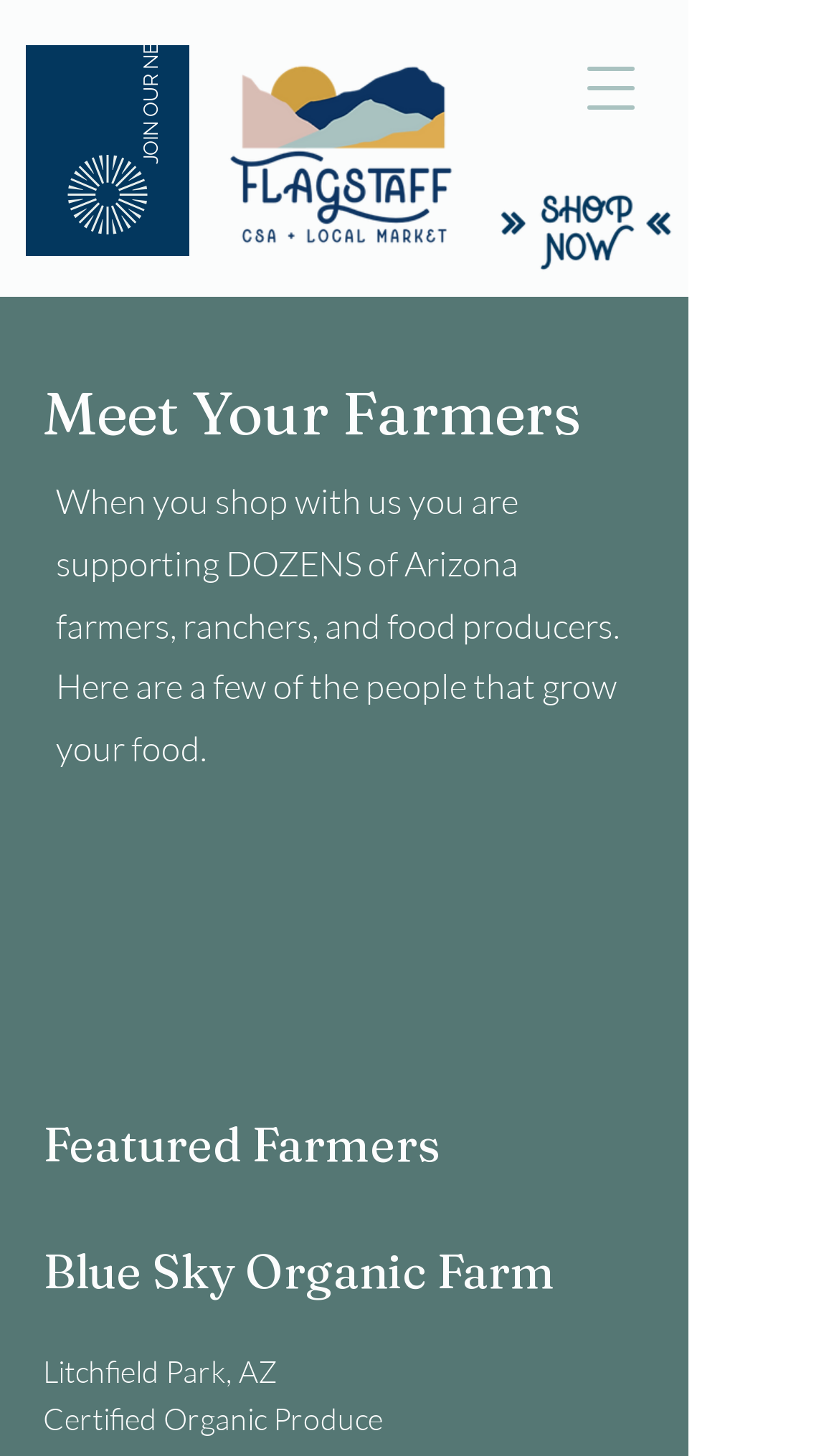What type of produce does the featured farmer offer?
Using the information presented in the image, please offer a detailed response to the question.

The webpage indicates that the featured farmer, 'Blue Sky Organic Farm', offers certified organic produce. This suggests that the farmer follows organic farming practices and meets certain standards for organic certification.